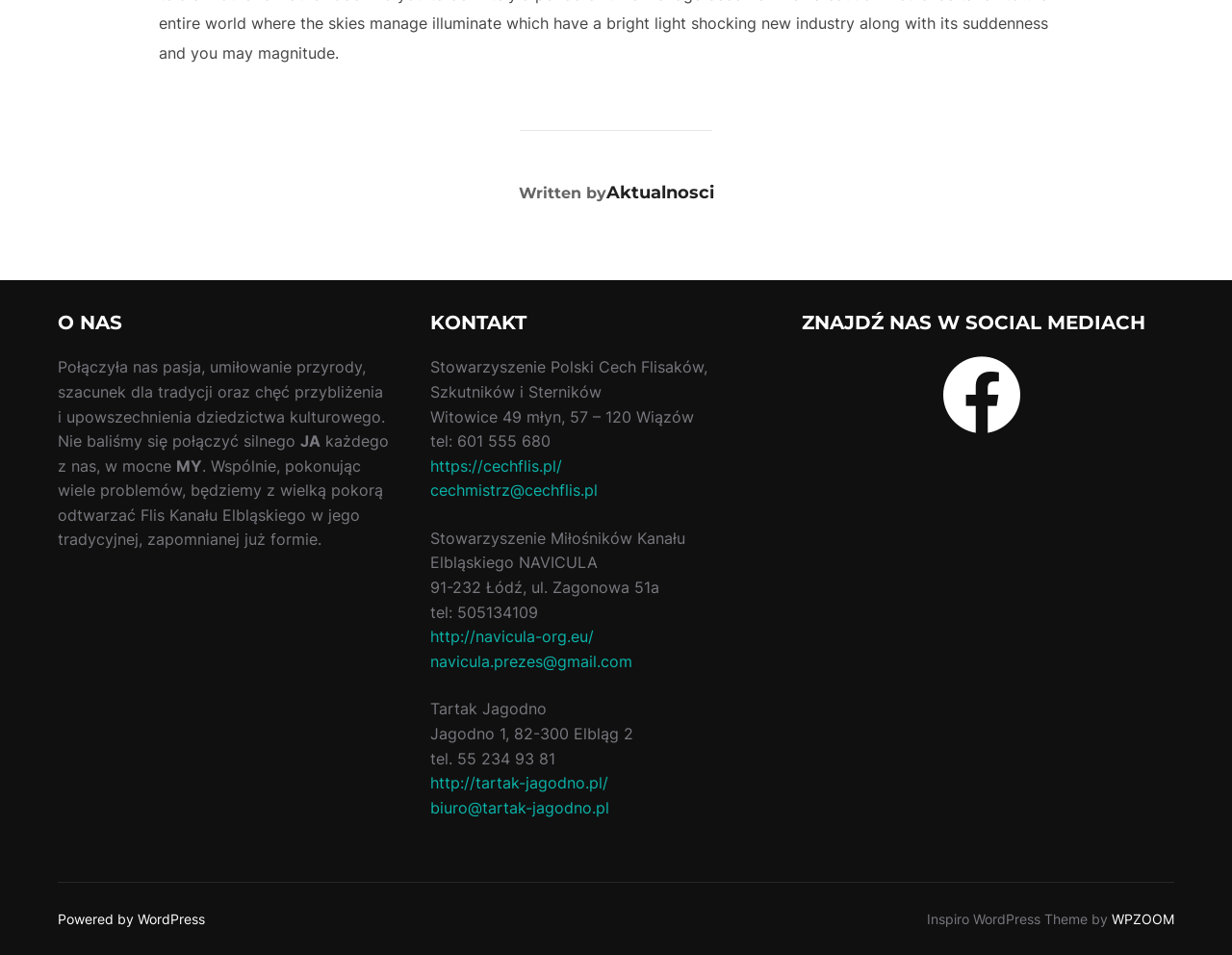Please provide the bounding box coordinates for the UI element as described: "North Carolina law". The coordinates must be four floats between 0 and 1, represented as [left, top, right, bottom].

None